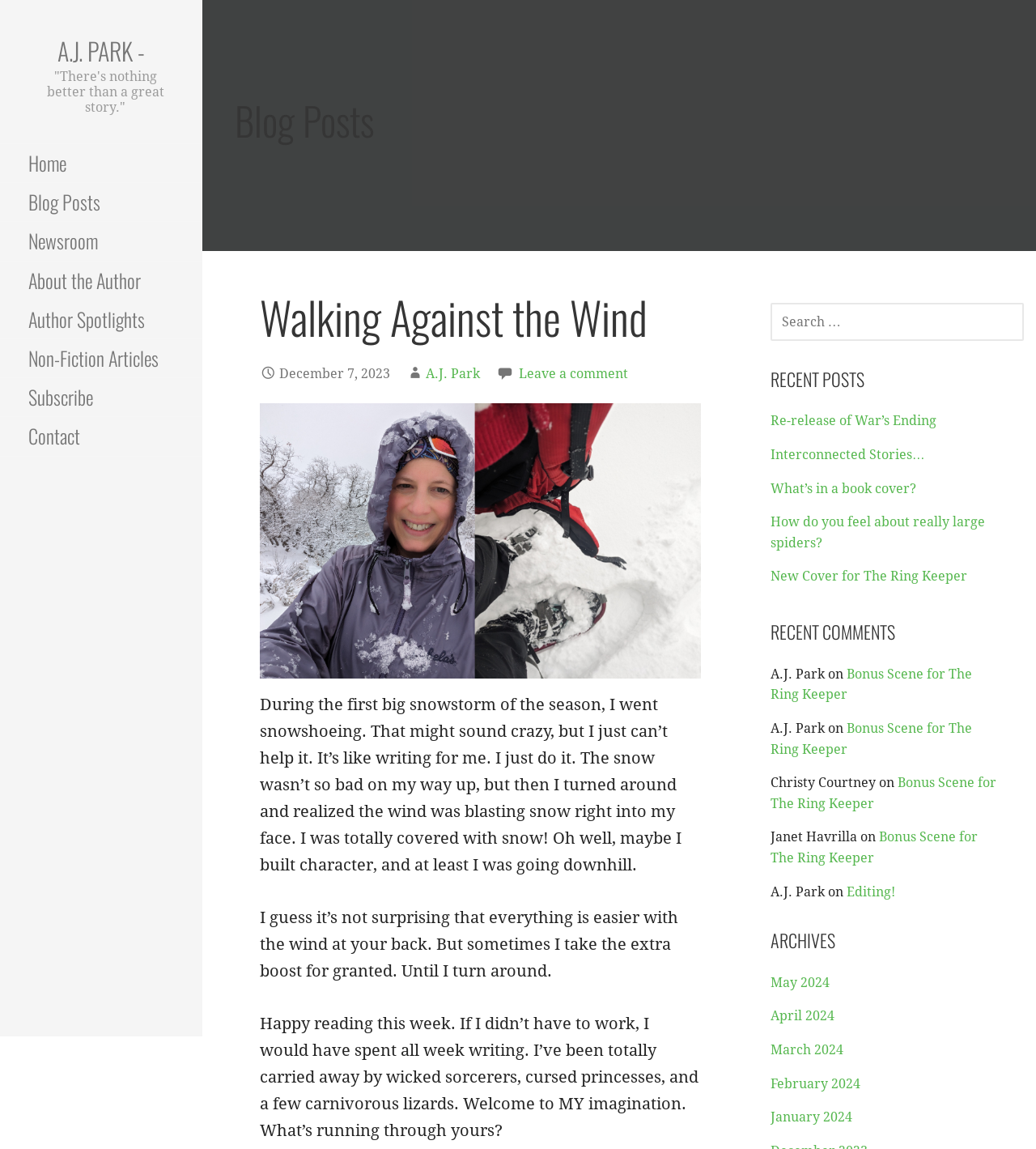Locate the bounding box coordinates of the area you need to click to fulfill this instruction: 'Leave a comment on the blog post'. The coordinates must be in the form of four float numbers ranging from 0 to 1: [left, top, right, bottom].

[0.501, 0.318, 0.606, 0.332]